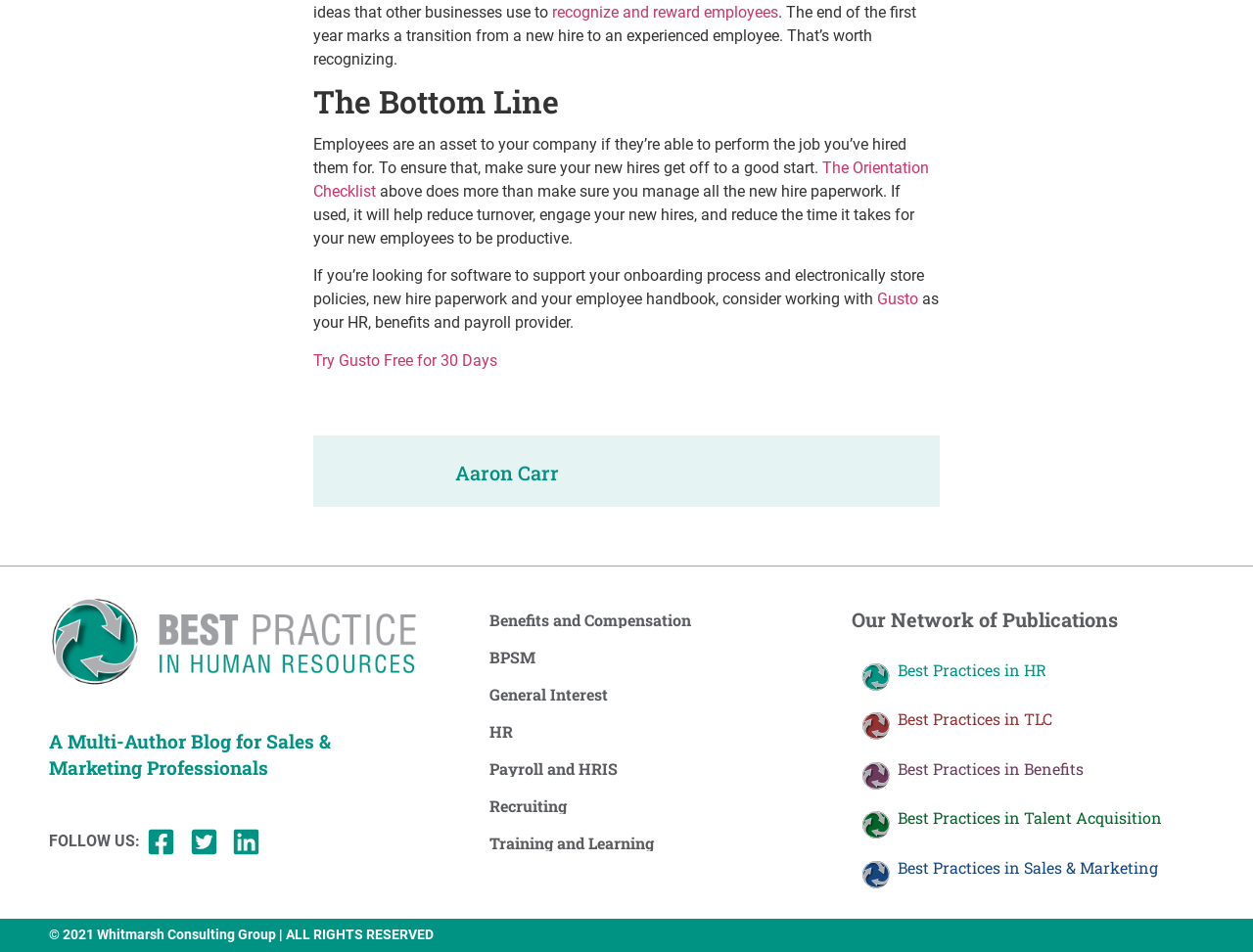Highlight the bounding box coordinates of the element that should be clicked to carry out the following instruction: "try Gusto free for 30 days". The coordinates must be given as four float numbers ranging from 0 to 1, i.e., [left, top, right, bottom].

[0.25, 0.369, 0.397, 0.388]